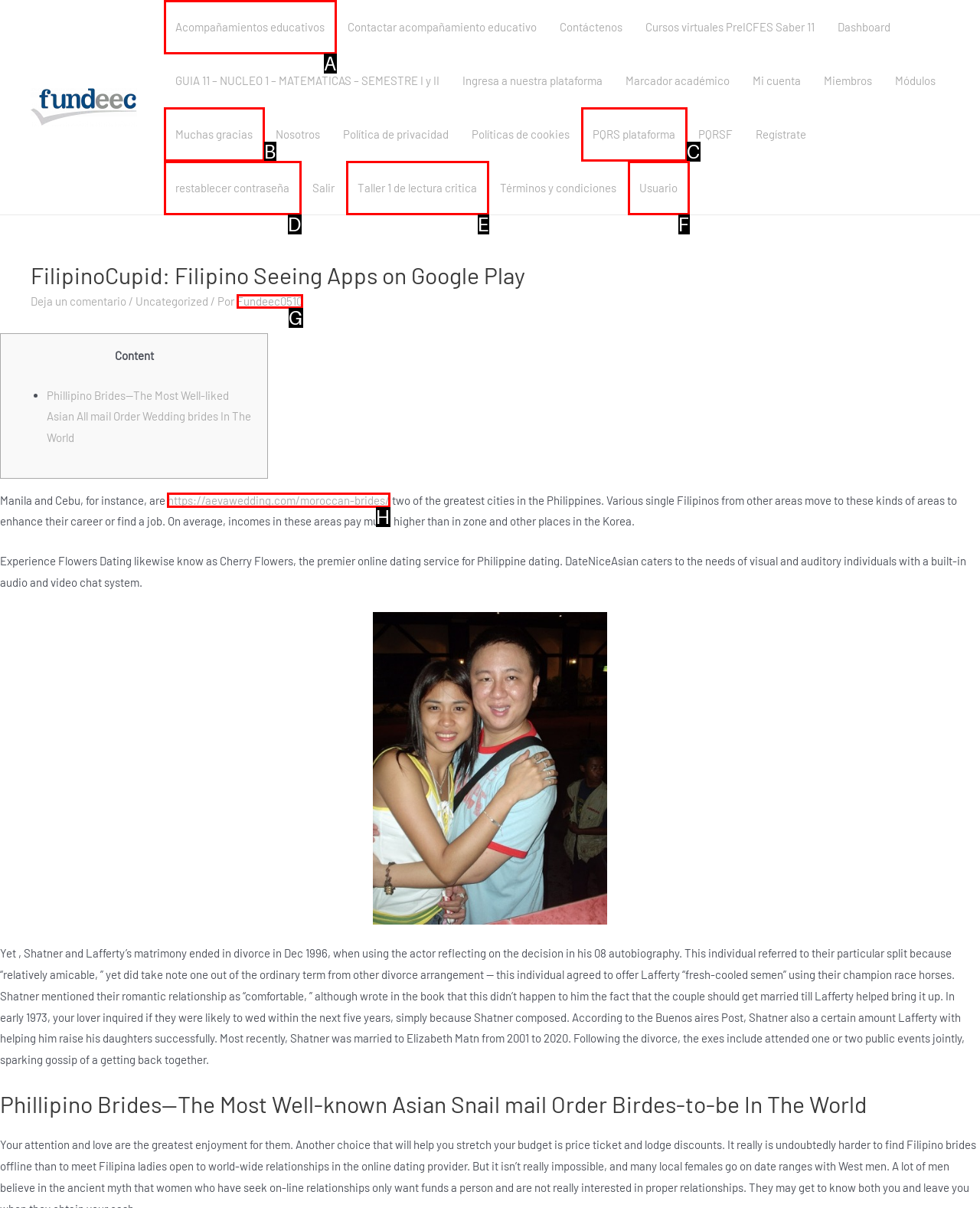What letter corresponds to the UI element to complete this task: Visit the 'https://aevawedding.com/moroccan-brides/' website
Answer directly with the letter.

H